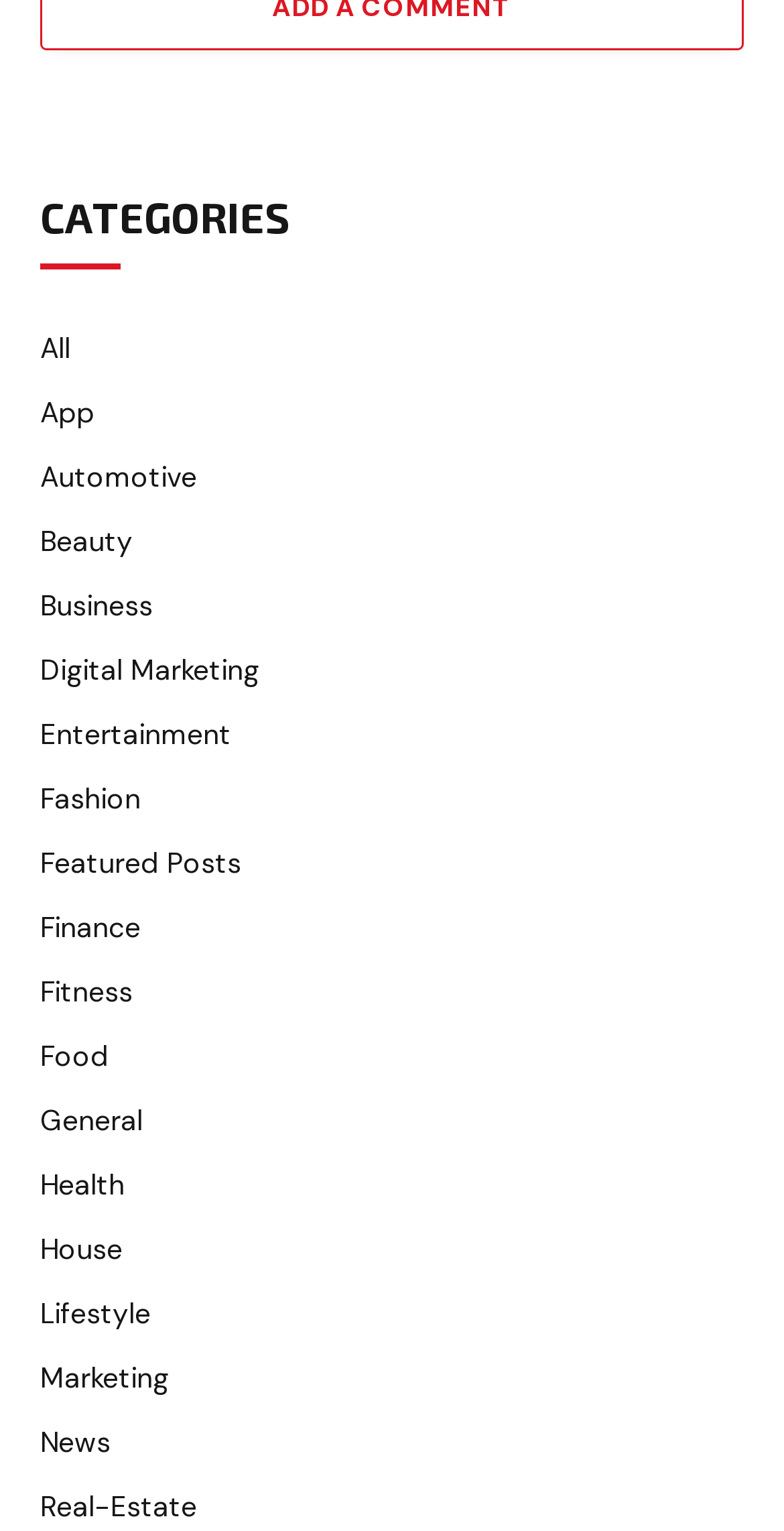Are the categories listed in alphabetical order?
Please respond to the question thoroughly and include all relevant details.

I examined the links under the 'CATEGORIES' heading and found that they are listed in alphabetical order, from 'All' to 'Real-Estate'.